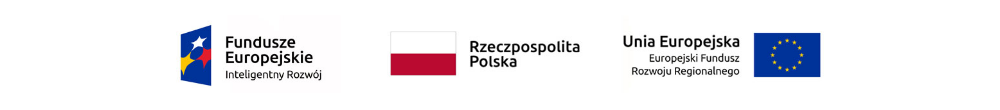What is the focus of 'Fundusze Europejskie - Inteligentny Rozwój'?
Utilize the information in the image to give a detailed answer to the question.

The 'Fundusze Europejskie - Inteligentny Rozwój' logo is placed on the left side of the image, indicating that the European funds are aimed at promoting smart development. This suggests that the focus is on innovative and intelligent growth in various sectors.